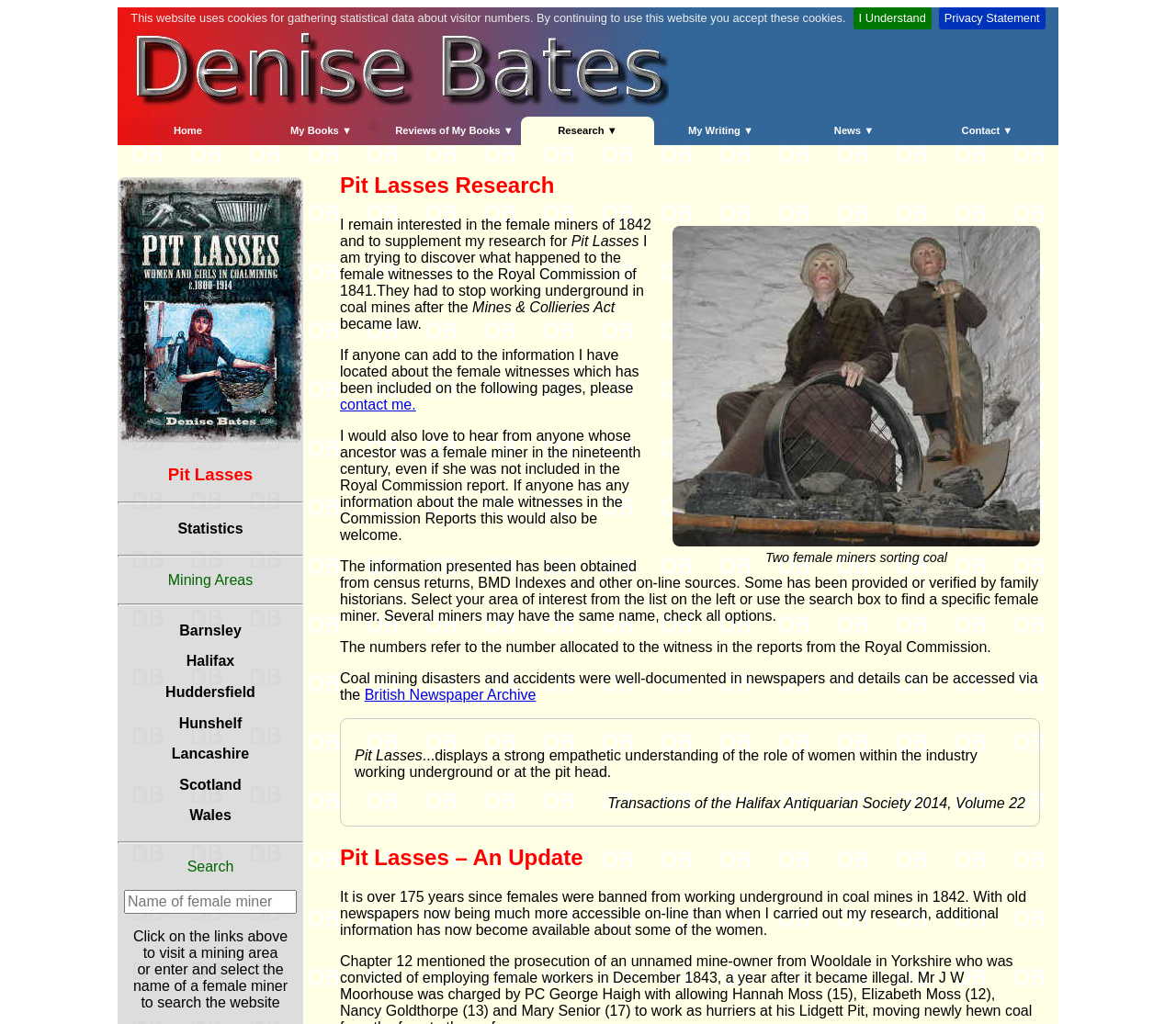Offer a meticulous caption that includes all visible features of the webpage.

This webpage is about Denise Bates, a historian and writer specializing in the 19th century, particularly in the area of female miners. The page is divided into several sections. At the top, there is a notification about the use of cookies and a link to the privacy statement. Below this, there is a navigation menu with links to different sections of the website, including "Home", "My Books", "Research", "My Writing", "News", and "Contact".

On the left side of the page, there is a section dedicated to "Pit Lasses", a book written by Denise Bates. This section features a book cover image, a heading, and several links to related topics, including "Statistics", "Mining Areas", and "Search". Below this, there is a list of links to specific mining areas, such as "Barnsley", "Halifax", and "Lancashire".

The main content of the page is divided into two columns. The left column features a heading "Pit Lasses Research" and a figure with an image of two female miners and a caption. Below this, there is a paragraph of text describing Denise Bates' research interests and goals, including her desire to discover what happened to the female witnesses to the Royal Commission of 1841.

The right column features several paragraphs of text describing the content of the website, including the sources of the information presented and the organization of the data. There are also several links to external resources, such as the British Newspaper Archive. Additionally, there are quotes and reviews of Denise Bates' book "Pit Lasses" and an update on her research.

Overall, the webpage is a resource for those interested in the history of female miners in the 19th century, and it provides a wealth of information and resources for researchers and historians.